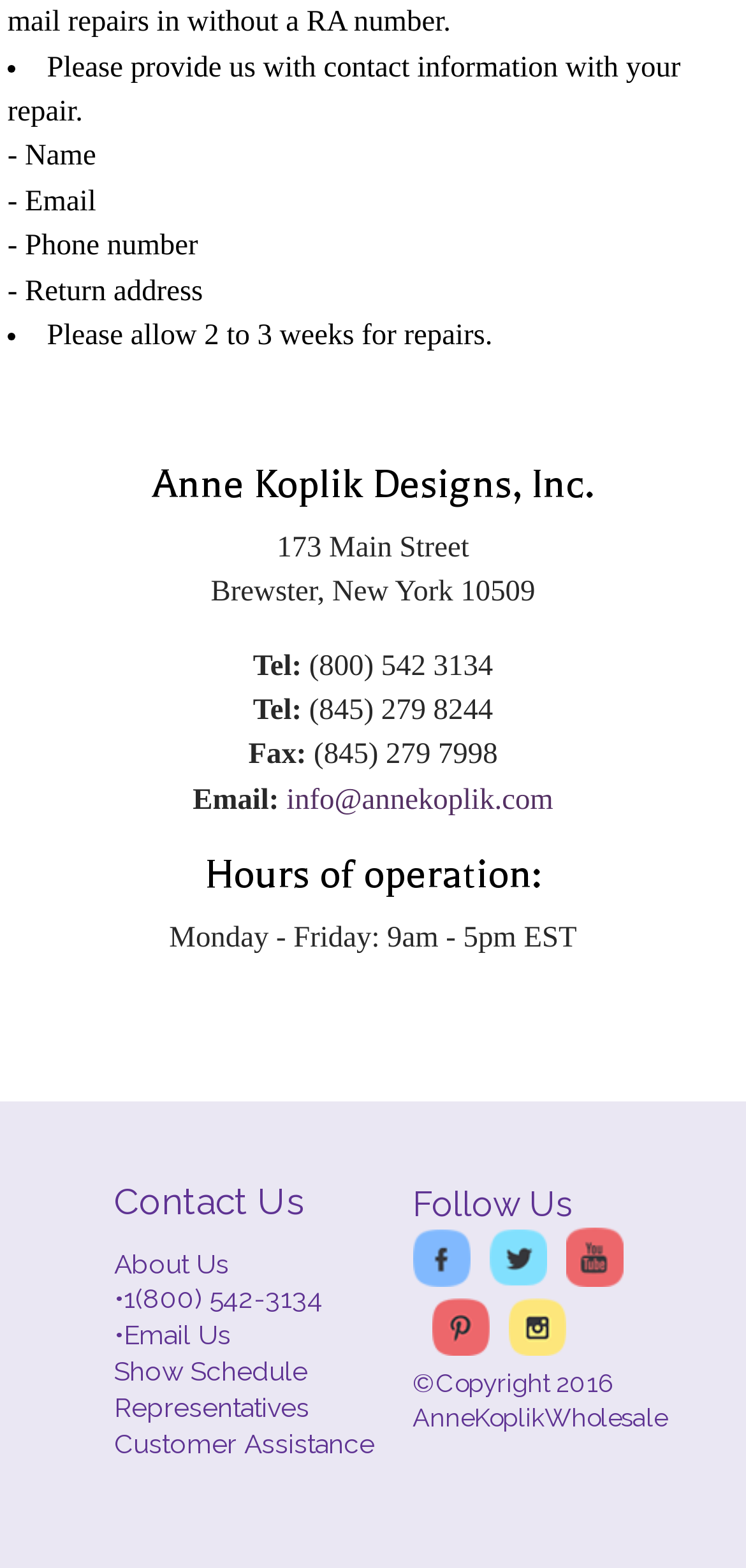From the details in the image, provide a thorough response to the question: What is the return address for repairs?

The return address for repairs can be found in the static text elements on the webpage, which are '173 Main Street' and 'Brewster, New York 10509'. These are mentioned as the address of Anne Koplik Designs, Inc.